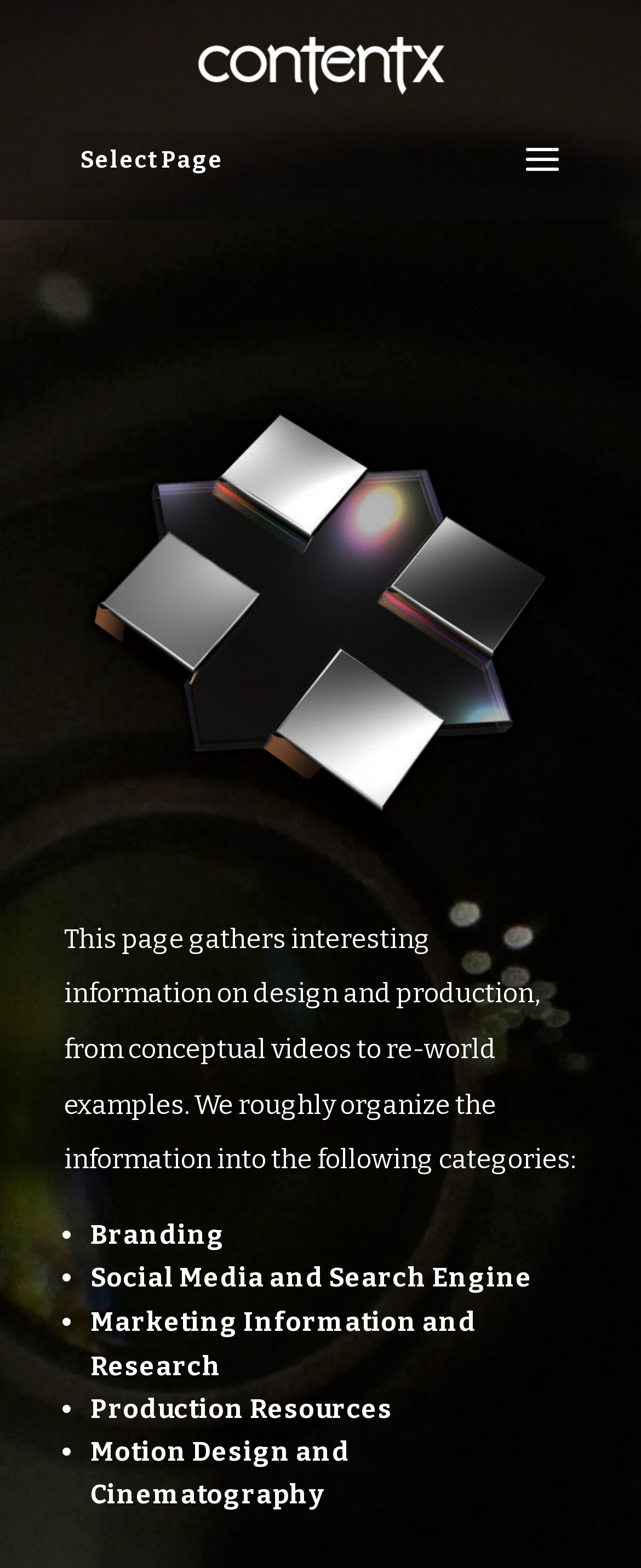Given the description of a UI element: "alt="ContentX"", identify the bounding box coordinates of the matching element in the webpage screenshot.

[0.3, 0.031, 0.7, 0.05]